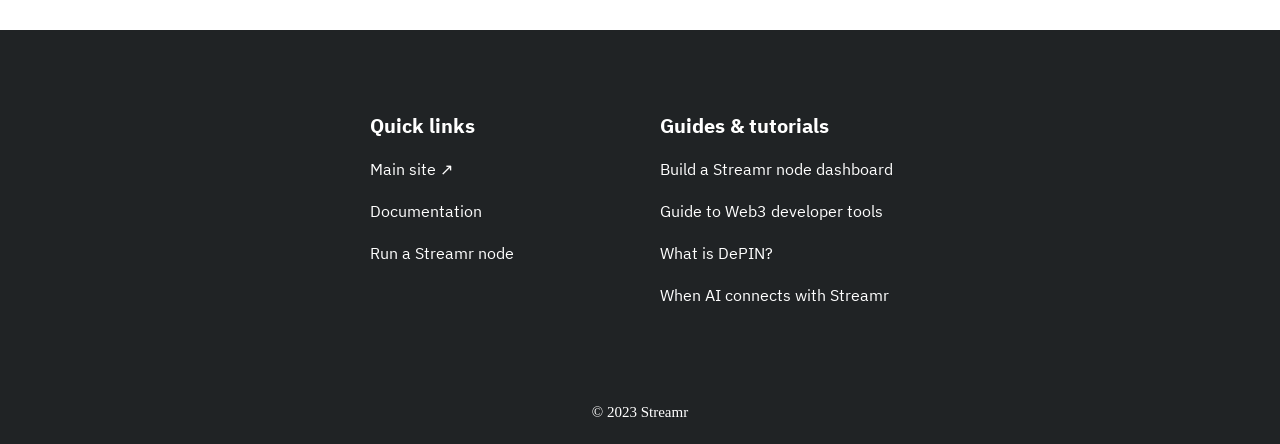Determine the bounding box of the UI element mentioned here: "Build a Streamr node dashboard". The coordinates must be in the format [left, top, right, bottom] with values ranging from 0 to 1.

[0.516, 0.357, 0.698, 0.402]